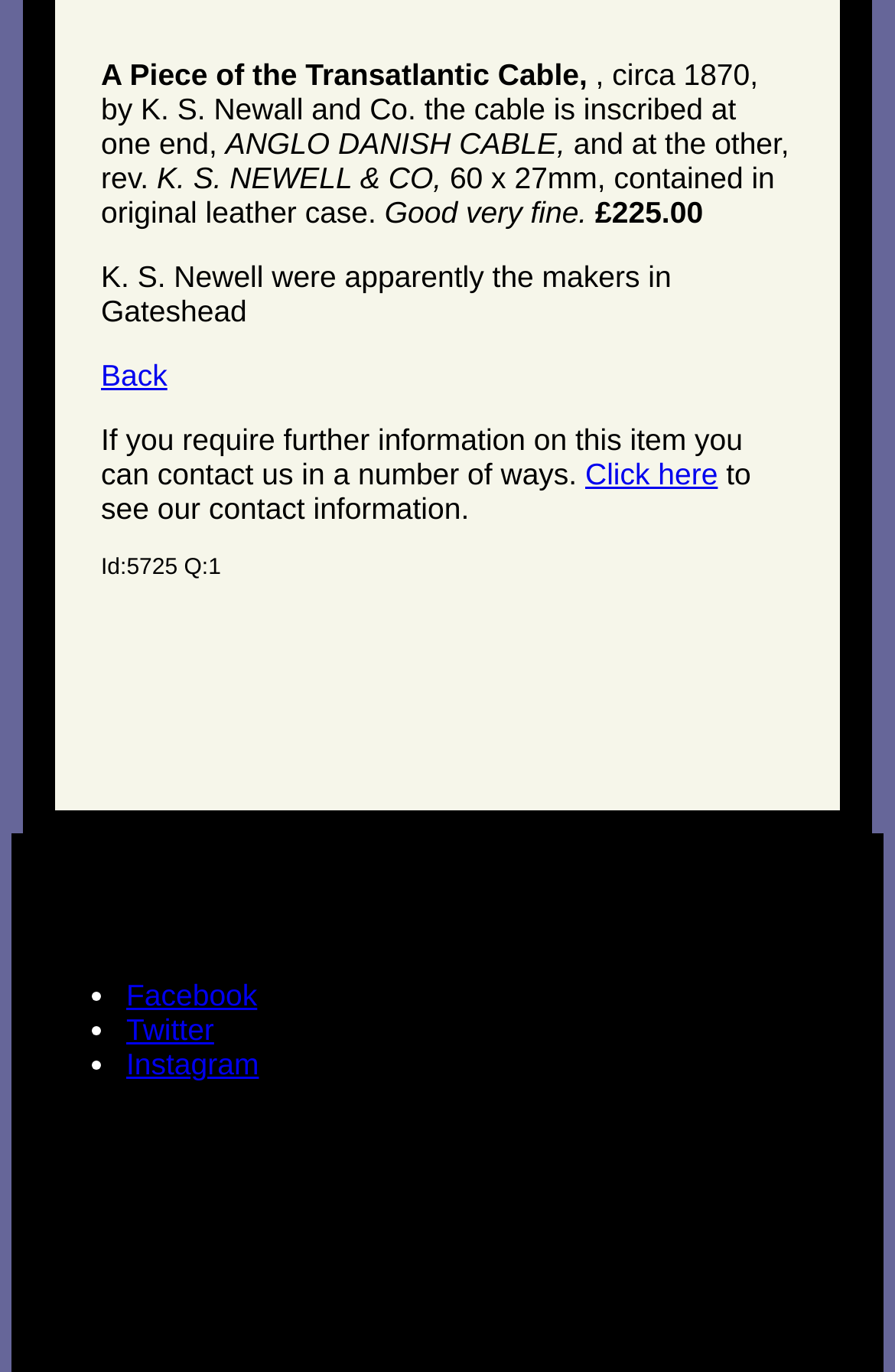Provide a brief response to the question below using a single word or phrase: 
What is the price of the item?

£225.00